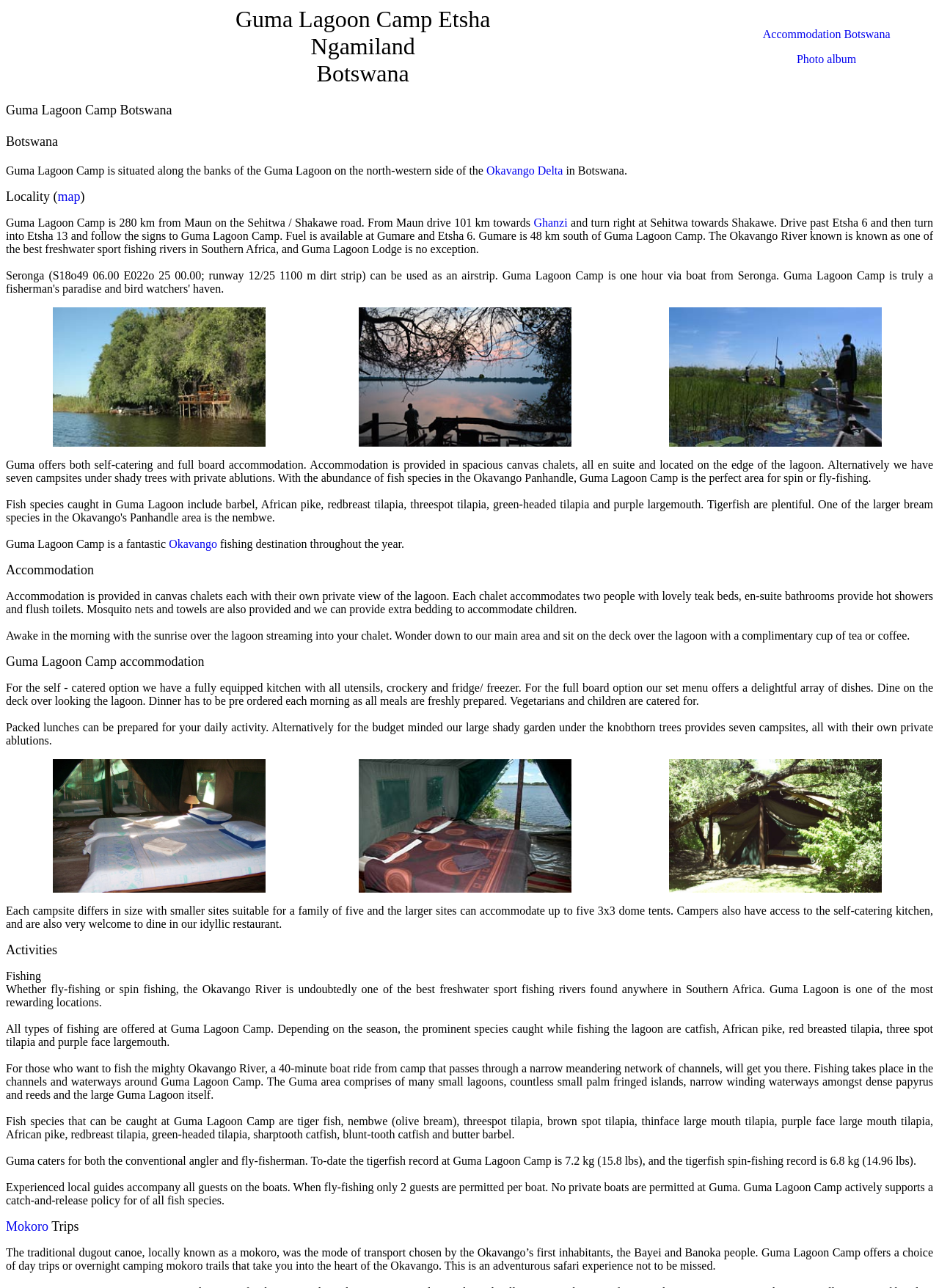With reference to the image, please provide a detailed answer to the following question: What is the fishing record at Guma Lagoon Camp?

According to the webpage, the tigerfish record at Guma Lagoon Camp is 7.2 kg (15.8 lbs). This information can be found in the section that describes the fishing activities and experiences at the camp.